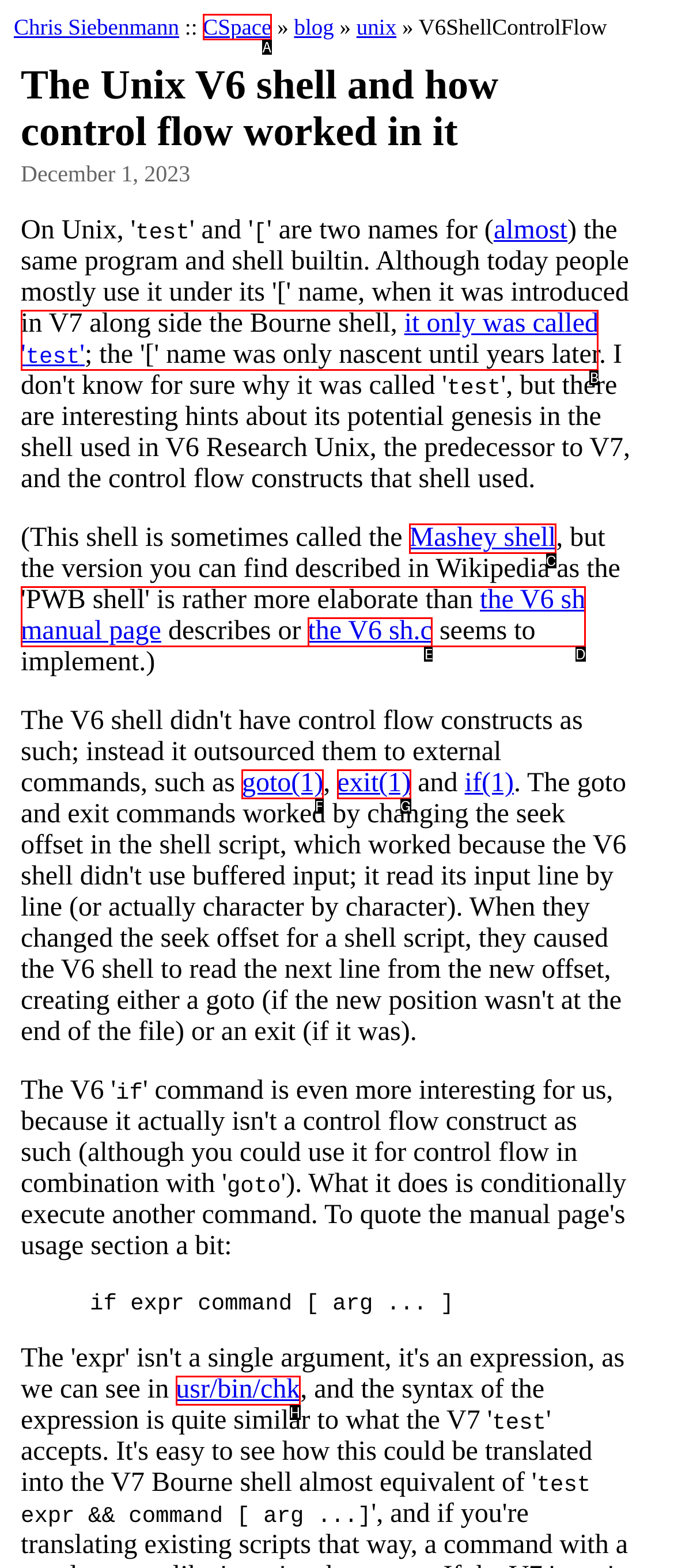Determine which option should be clicked to carry out this task: view Car Transport
State the letter of the correct choice from the provided options.

None